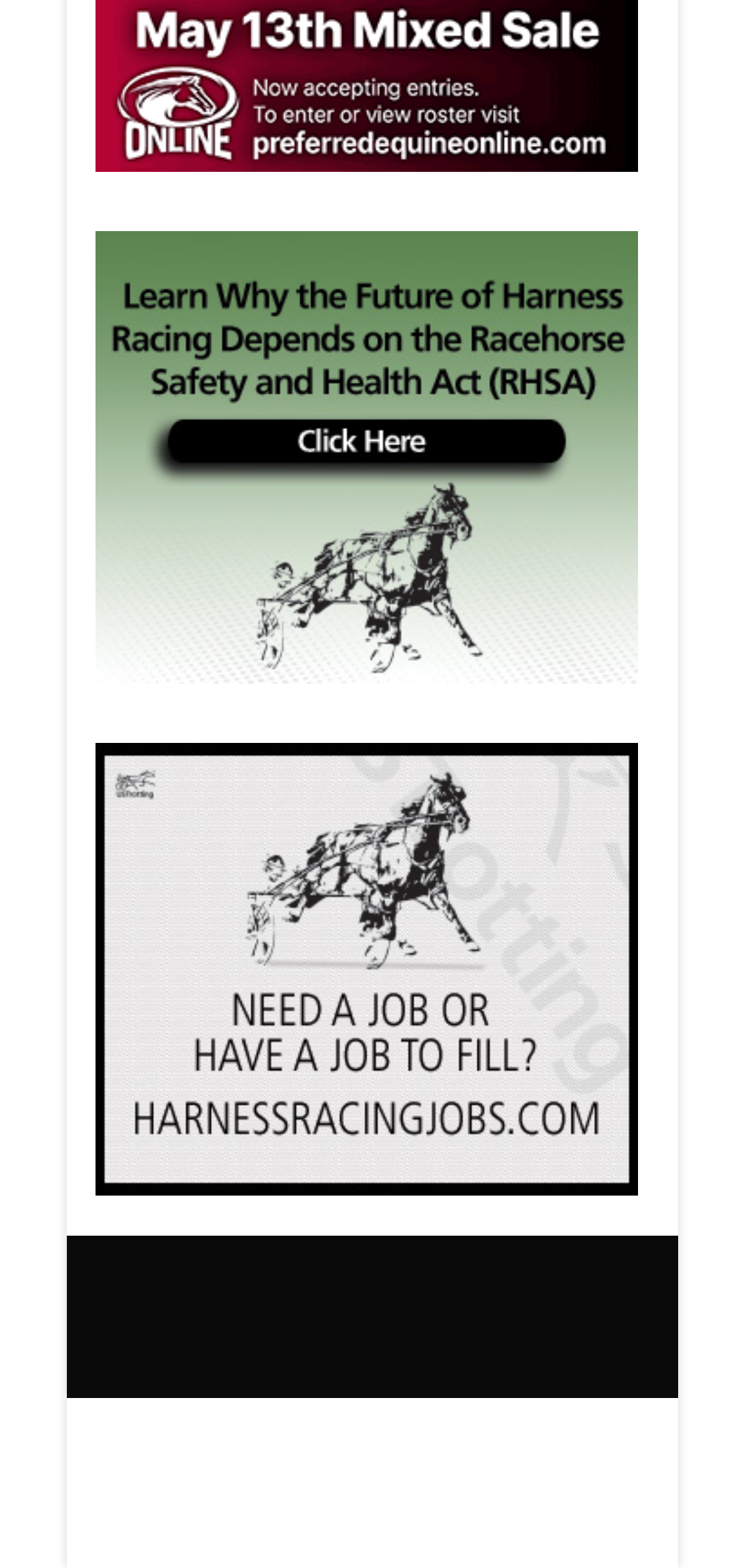Identify the bounding box coordinates of the area you need to click to perform the following instruction: "check track news".

[0.524, 0.904, 0.695, 0.932]